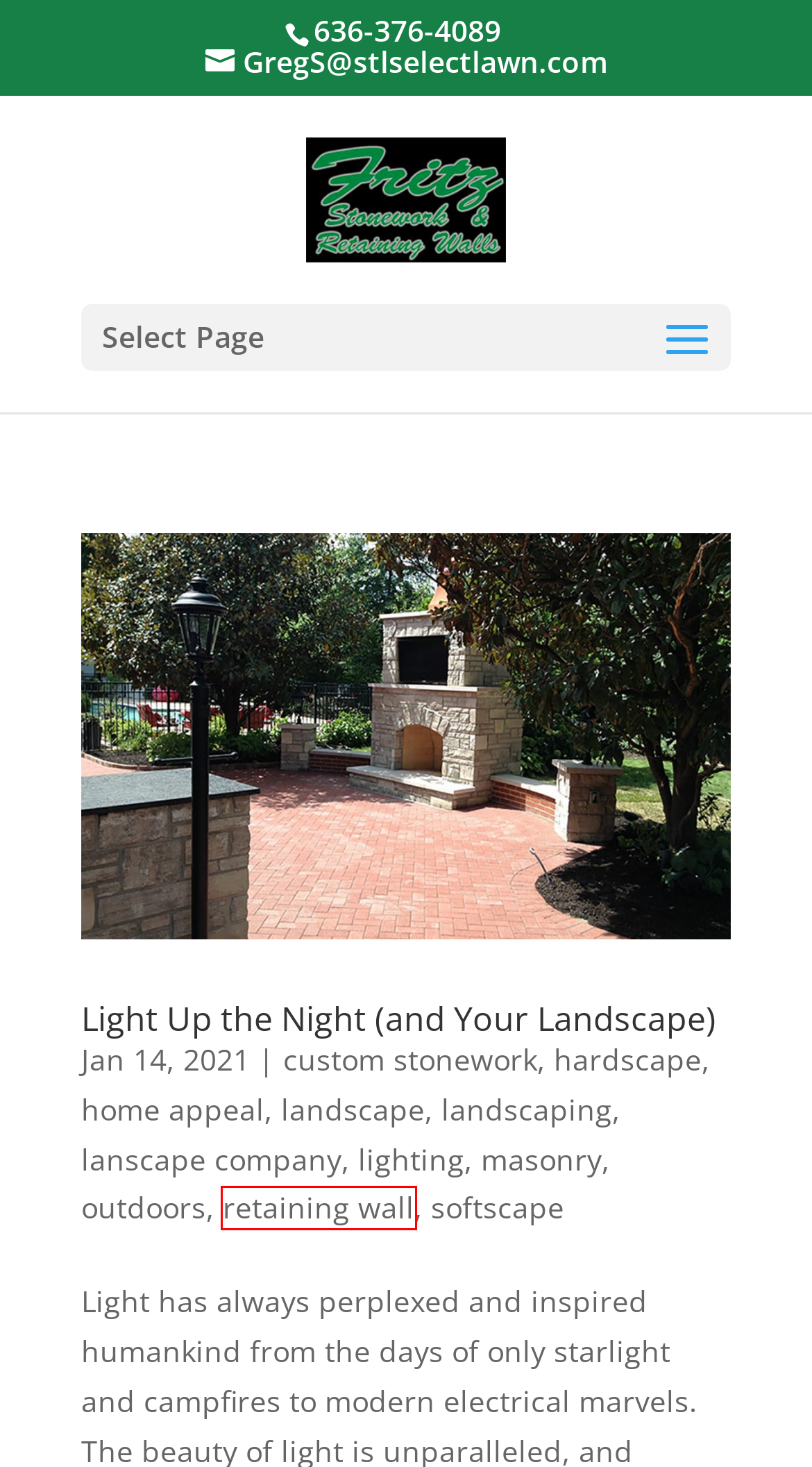Given a screenshot of a webpage with a red bounding box around an element, choose the most appropriate webpage description for the new page displayed after clicking the element within the bounding box. Here are the candidates:
A. Category: softscape - Fritz Stonework & Retaining Walls
B. Category: custom stonework - Fritz Stonework & Retaining Walls
C. Fritz Stonework & Retaining Walls - Leading provider in St. Louis
D. Category: landscaping - Fritz Stonework & Retaining Walls
E. Light Up the Night (and Your Landscape) - Fritz Stonework & Retaining Walls
F. Category: hardscape - Fritz Stonework & Retaining Walls
G. Category: retaining wall - Fritz Stonework & Retaining Walls
H. Category: home appeal - Fritz Stonework & Retaining Walls

G